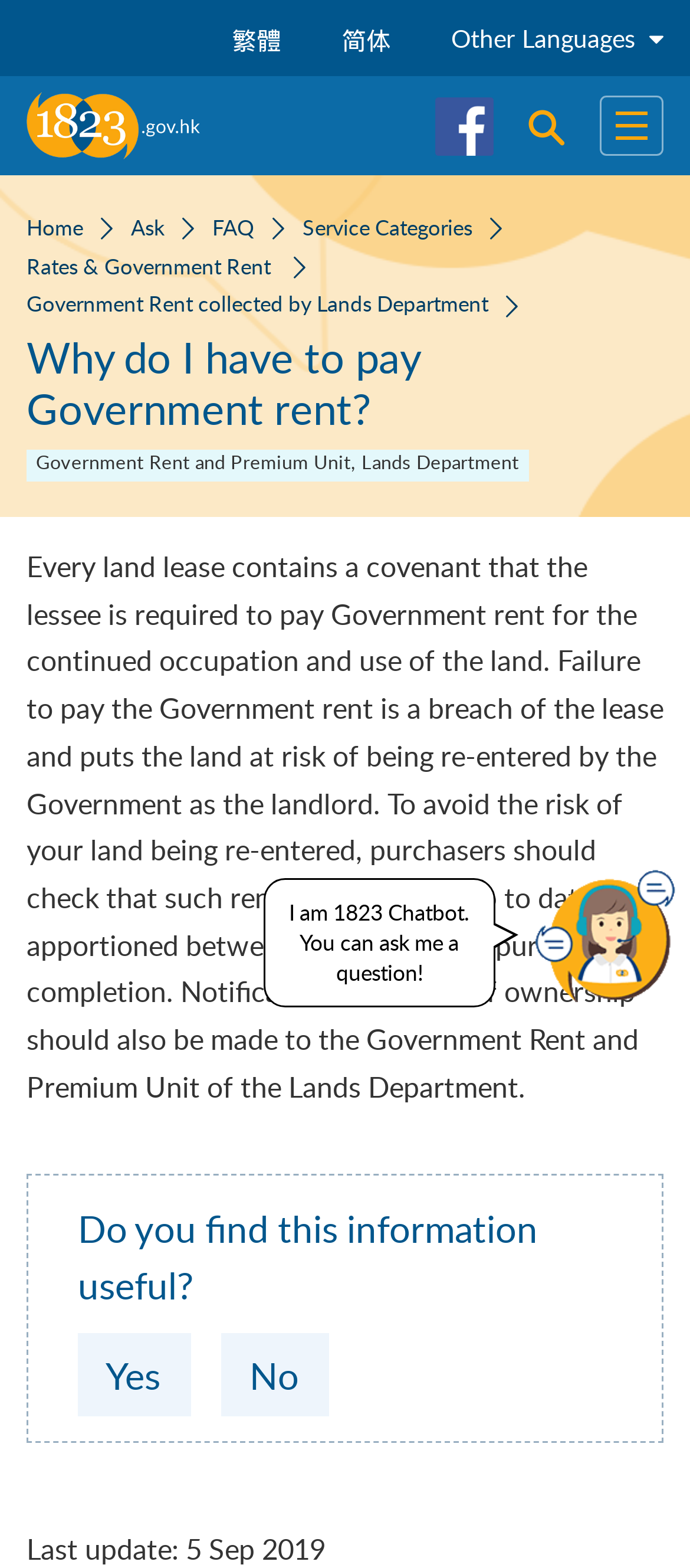What is the purpose of Government rent?
Please provide a detailed answer to the question.

According to the webpage, every land lease contains a covenant that the lessee is required to pay Government rent for the continued occupation and use of the land. This information is provided in the StaticText element on the webpage.